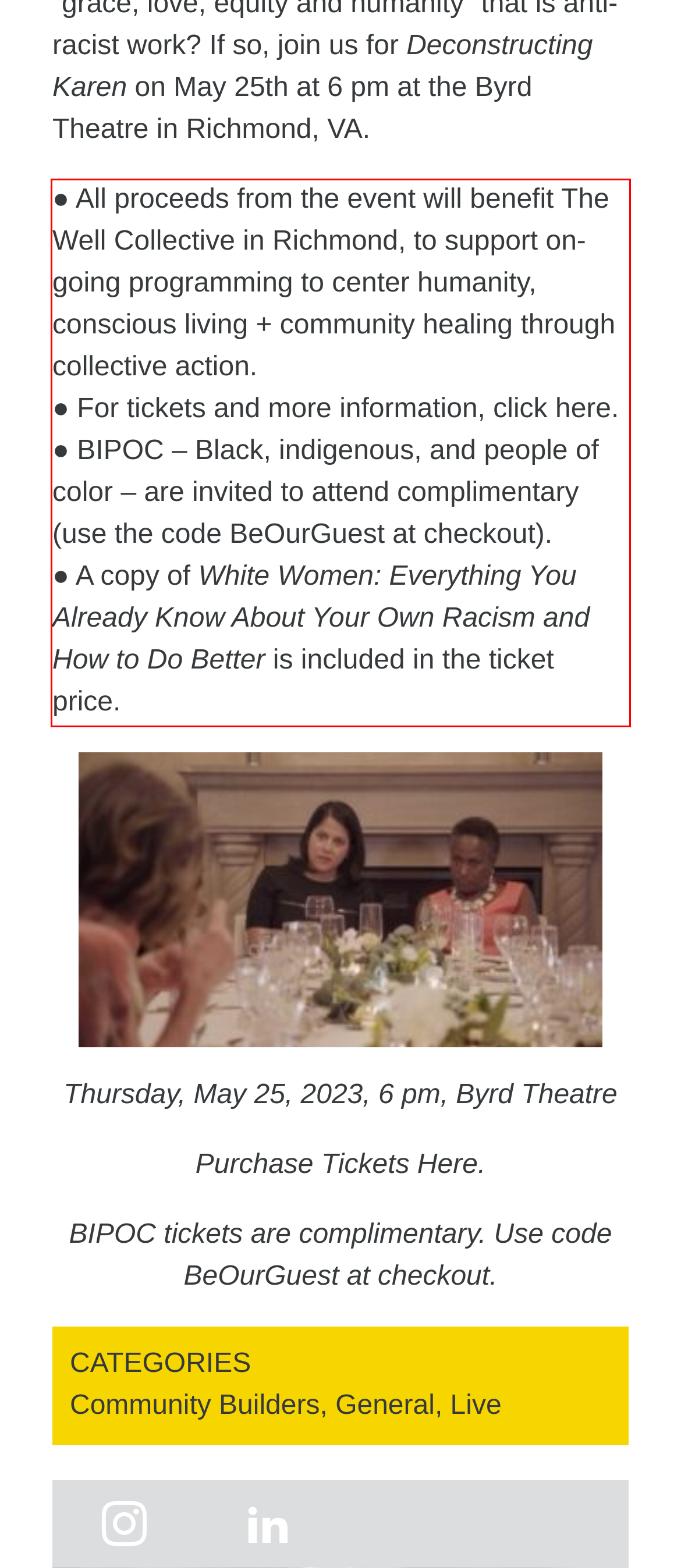Identify and transcribe the text content enclosed by the red bounding box in the given screenshot.

● All proceeds from the event will benefit The Well Collective in Richmond, to support on-going programming to center humanity, conscious living + community healing through collective action. ● For tickets and more information, click here. ● BIPOC – Black, indigenous, and people of color – are invited to attend complimentary (use the code BeOurGuest at checkout). ● A copy of White Women: Everything You Already Know About Your Own Racism and How to Do Better is included in the ticket price.